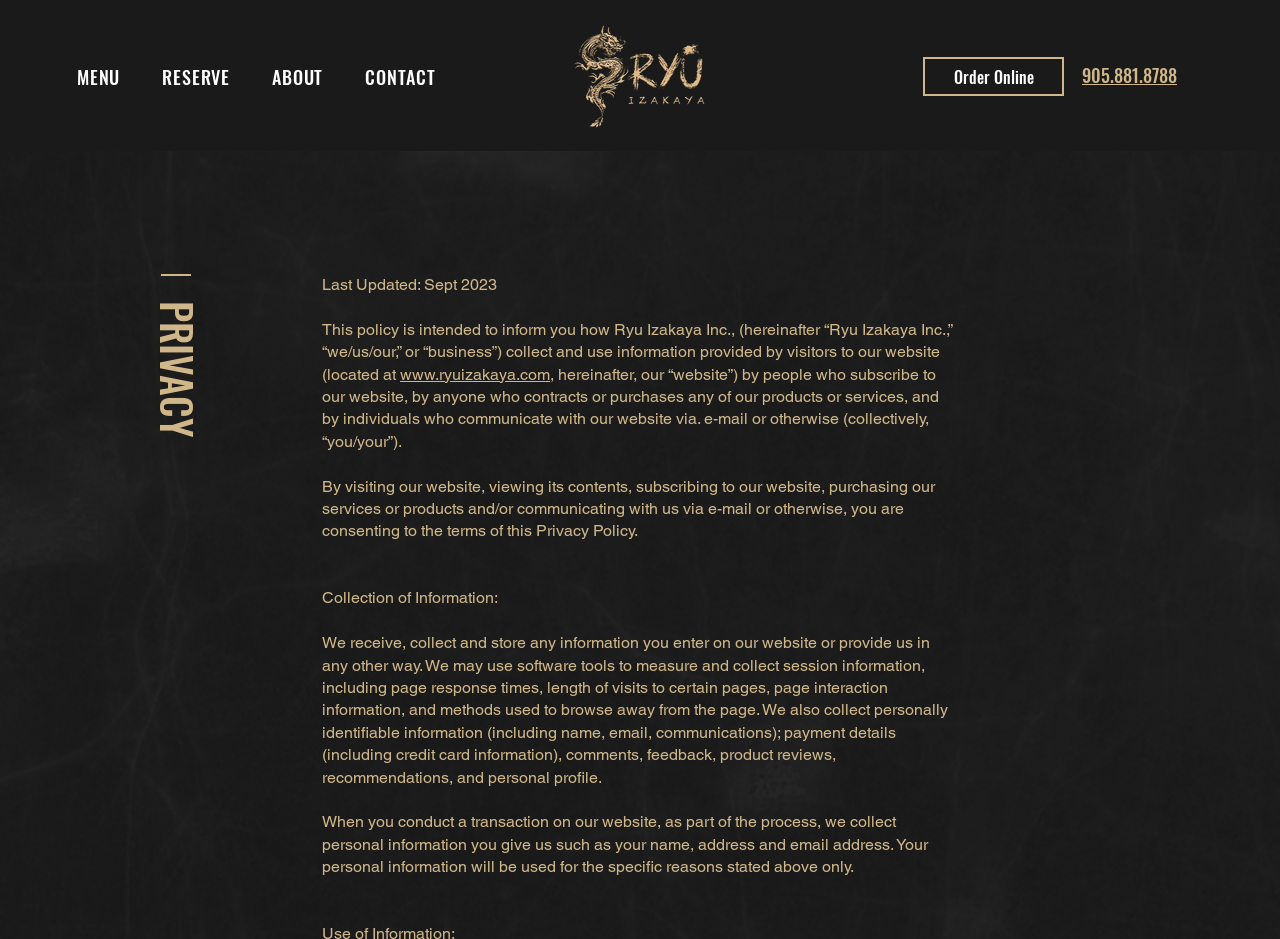Analyze and describe the webpage in a detailed narrative.

The webpage is titled "Ryu Izakaya | Privacy" and has a navigation menu at the top left corner with links to "MENU", "RESERVE", "ABOUT", and "CONTACT". To the right of the navigation menu, there is a Ryu Izakaya logo, which is also a clickable link. 

On the top right side, there is a link to "Order Online" and a phone number "905.881.8788" displayed prominently. Below the phone number, there is a heading "PRIVACY" and a subheading "Last Updated: Sept 2023". 

The main content of the webpage is a privacy policy, which explains how Ryu Izakaya Inc. collects and uses information provided by visitors to their website. The policy is divided into sections, with headings such as "Collection of Information" and paragraphs of text that describe the types of information collected, including personal information, payment details, and comments.